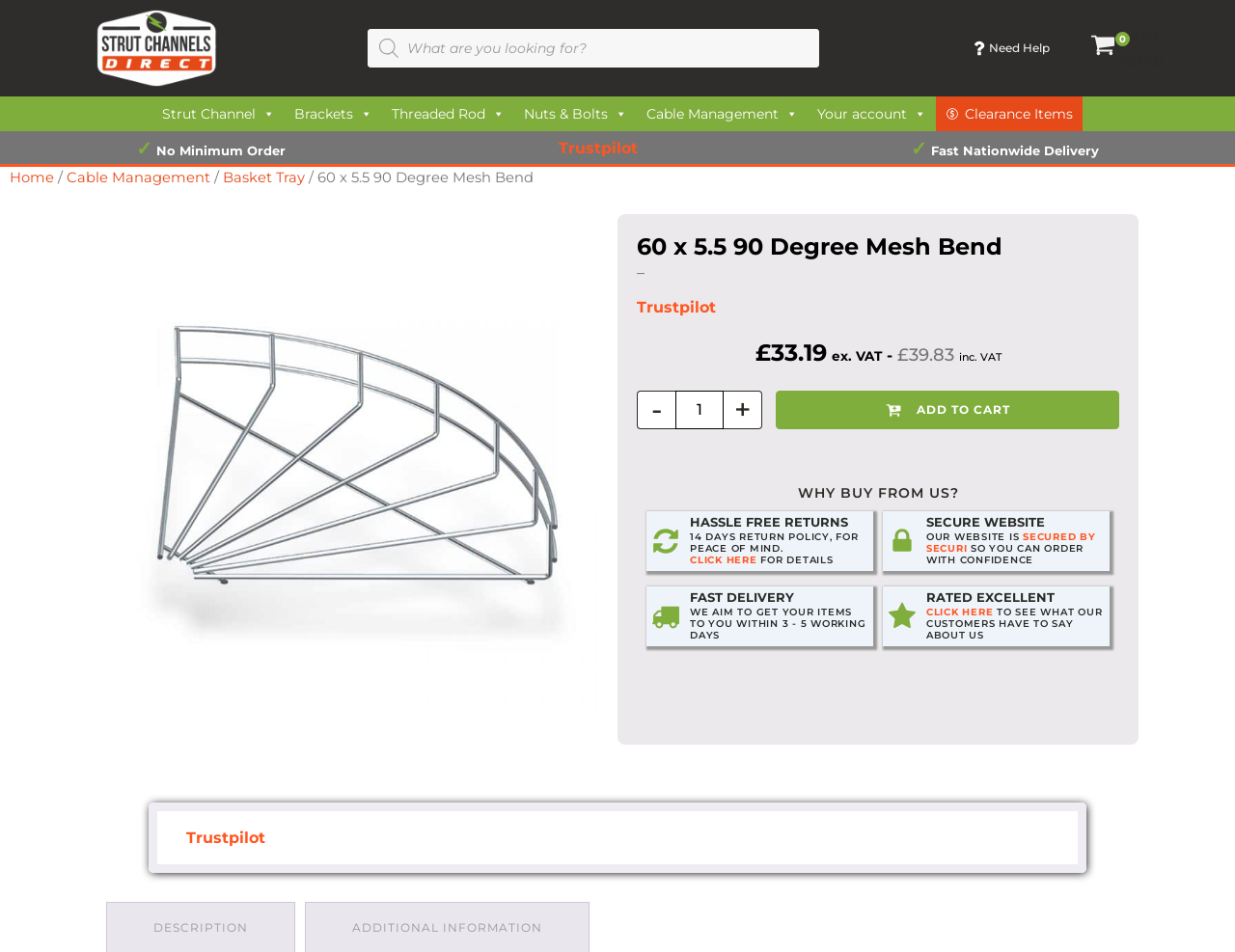Provide a thorough description of the webpage you see.

This webpage is about a product page for a 60 x 5.5 90 Degree Mesh Bend from Strut Channels Direct. At the top left, there is a logo of Strut Channels Direct, and next to it, a search bar with a magnifying glass icon. On the top right, there is a shopping cart icon with a button to view the cart, and a "Need Help" text with a question mark icon.

Below the top section, there are six navigation links: Strut Channel, Brackets, Threaded Rod, Nuts & Bolts, Cable Management, and Your account. Each link has a dropdown icon. Following these links, there is a section with a "✓" icon, "No Minimum Order" text, and a "Fast Nationwide Delivery" text.

The main content of the page is a product description section. It starts with a breadcrumb navigation showing the path from Home to Cable Management to Basket Tray to the current product. Below the breadcrumb, there is a large product image. The product title, "60 x 5.5 90 Degree Mesh Bend", is displayed prominently, followed by a Trustpilot link and a price section showing the price with and without VAT.

Under the price section, there is a quantity selector with a "+" button and an "ADD TO CART" button with a cart-plus icon. Below the product description, there are four sections highlighting the benefits of buying from this website: "WHY BUY FROM US?", "HASSLE FREE RETURNS", "SECURE WEBSITE", and "FAST DELIVERY". Each section has an icon and a brief description.

At the bottom of the page, there is a Trustpilot link and a section with a star icon, "RATED EXCELLENT", and a link to see customer reviews.